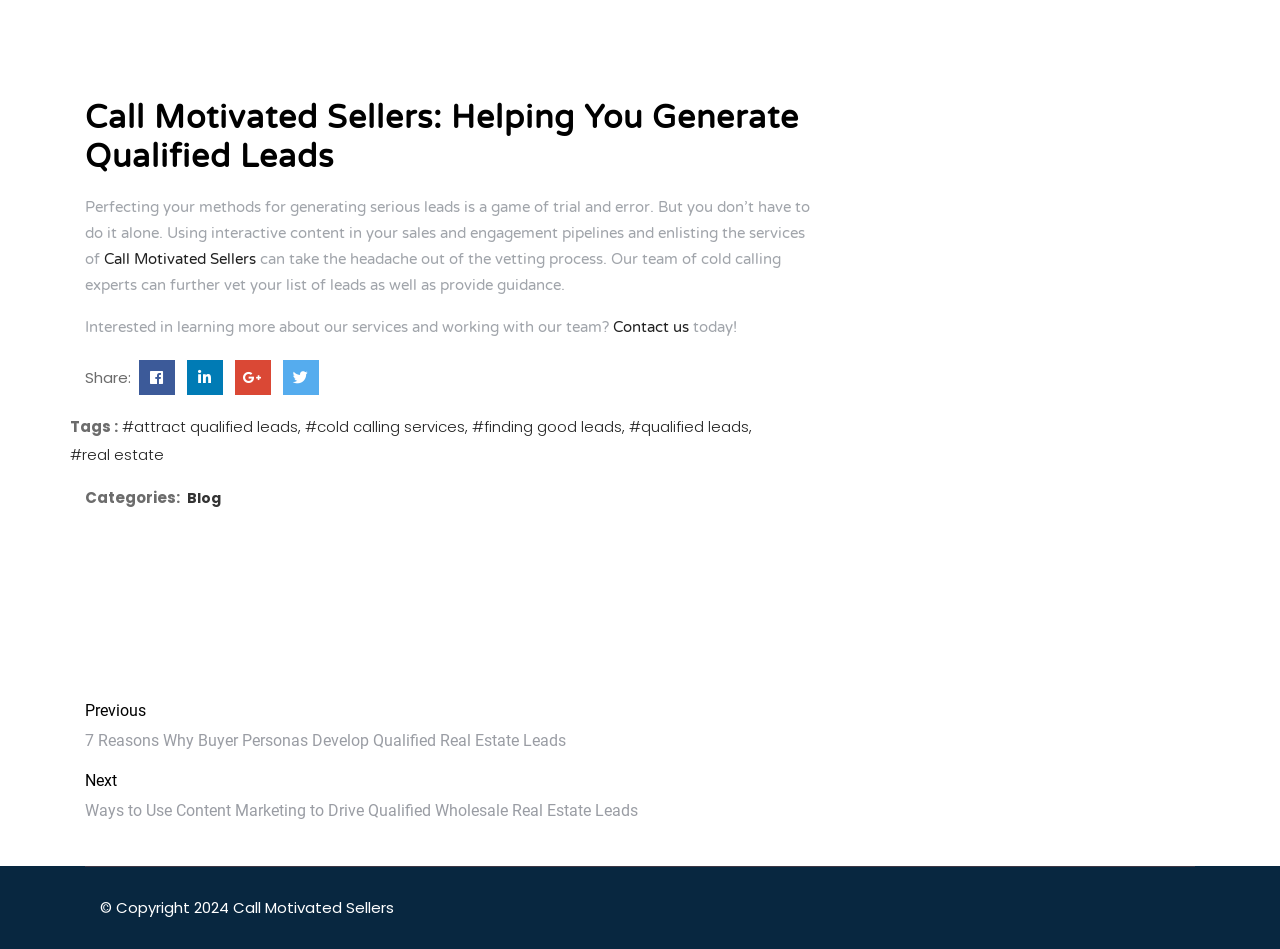Give a one-word or short phrase answer to the question: 
What is the copyright year of this webpage?

2024